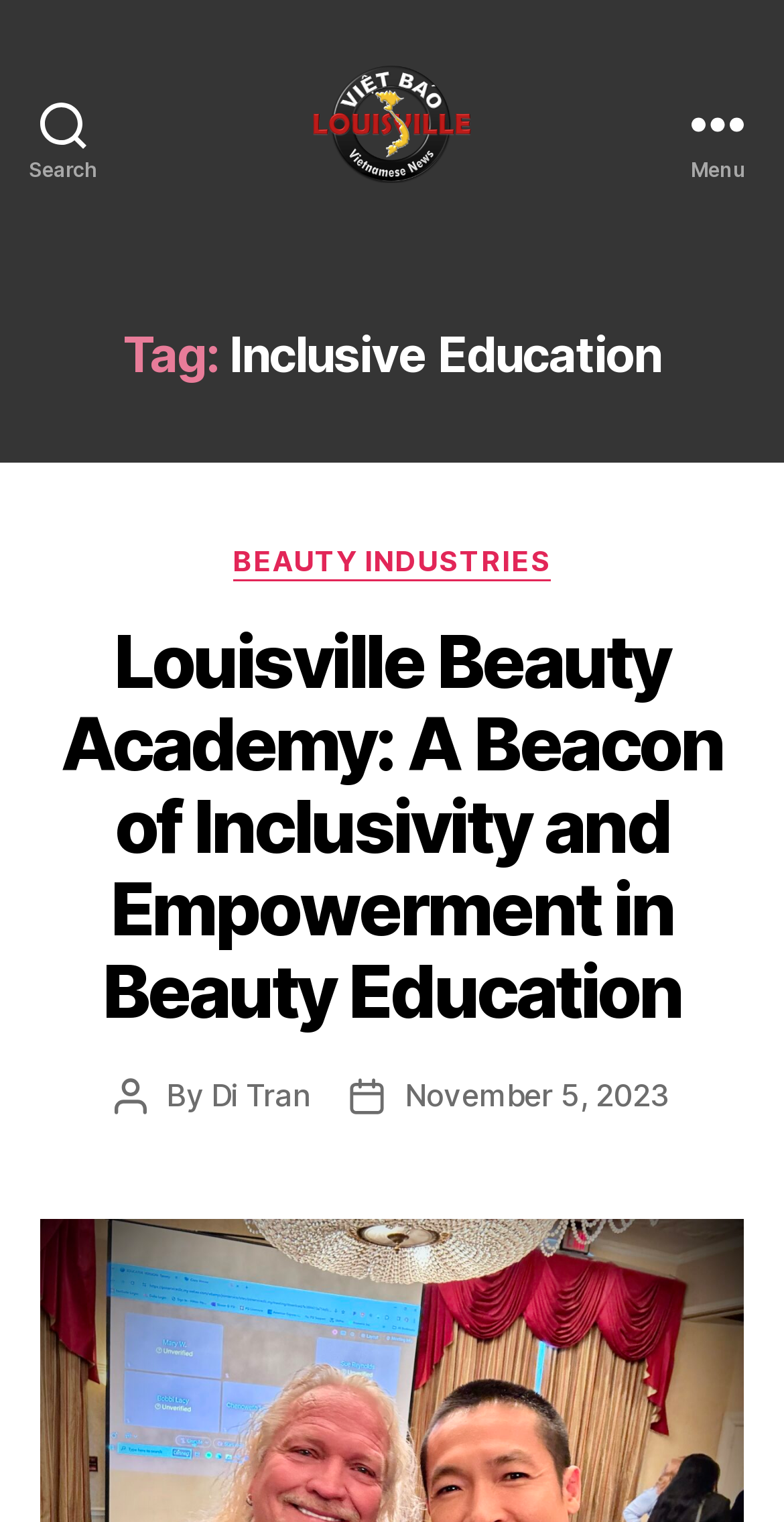What is the name of the website?
Examine the webpage screenshot and provide an in-depth answer to the question.

I determined the name of the website by looking at the link element with the text 'Viet Bao Louisville KY' which is located at the top of the webpage.